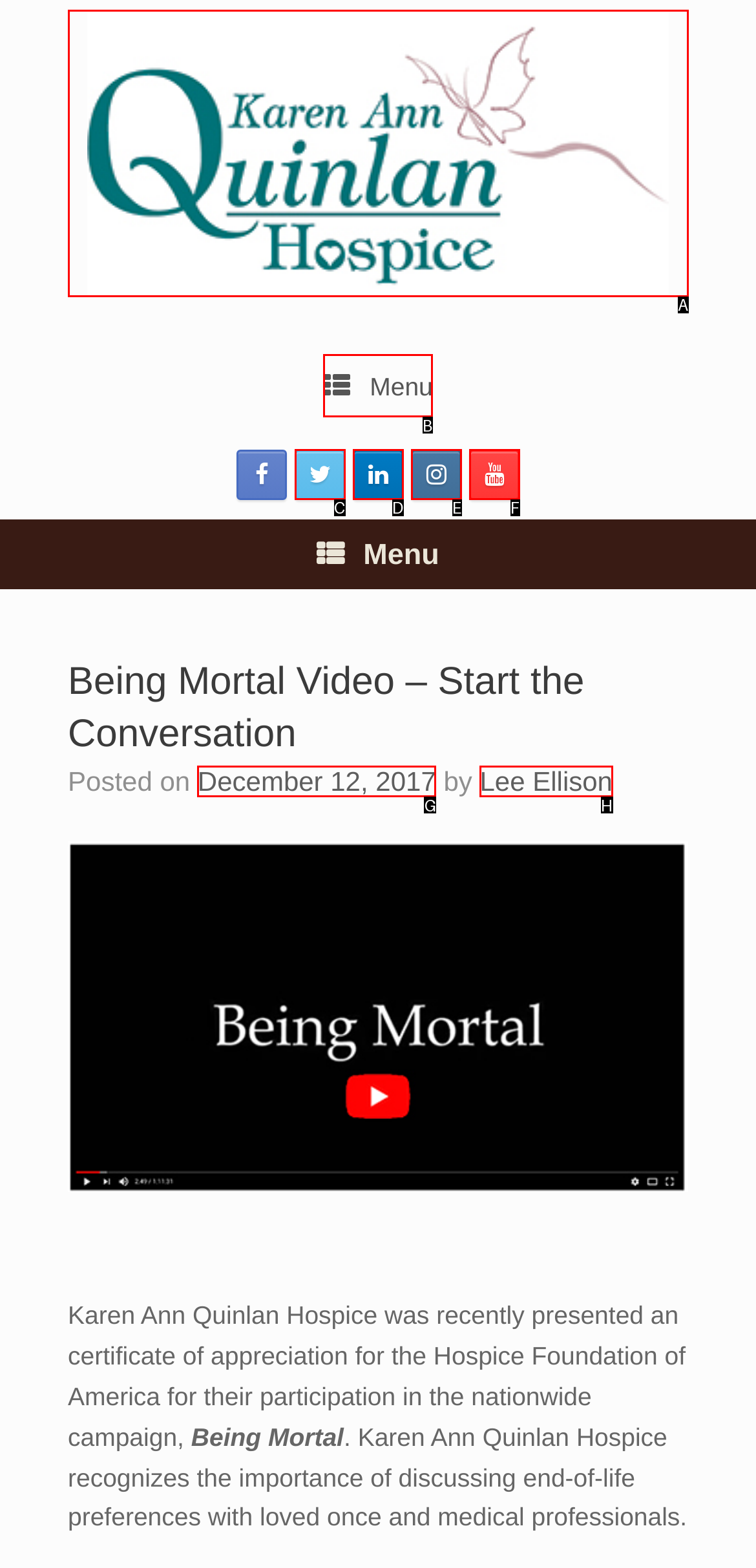Point out the HTML element I should click to achieve the following task: Open the menu Provide the letter of the selected option from the choices.

B